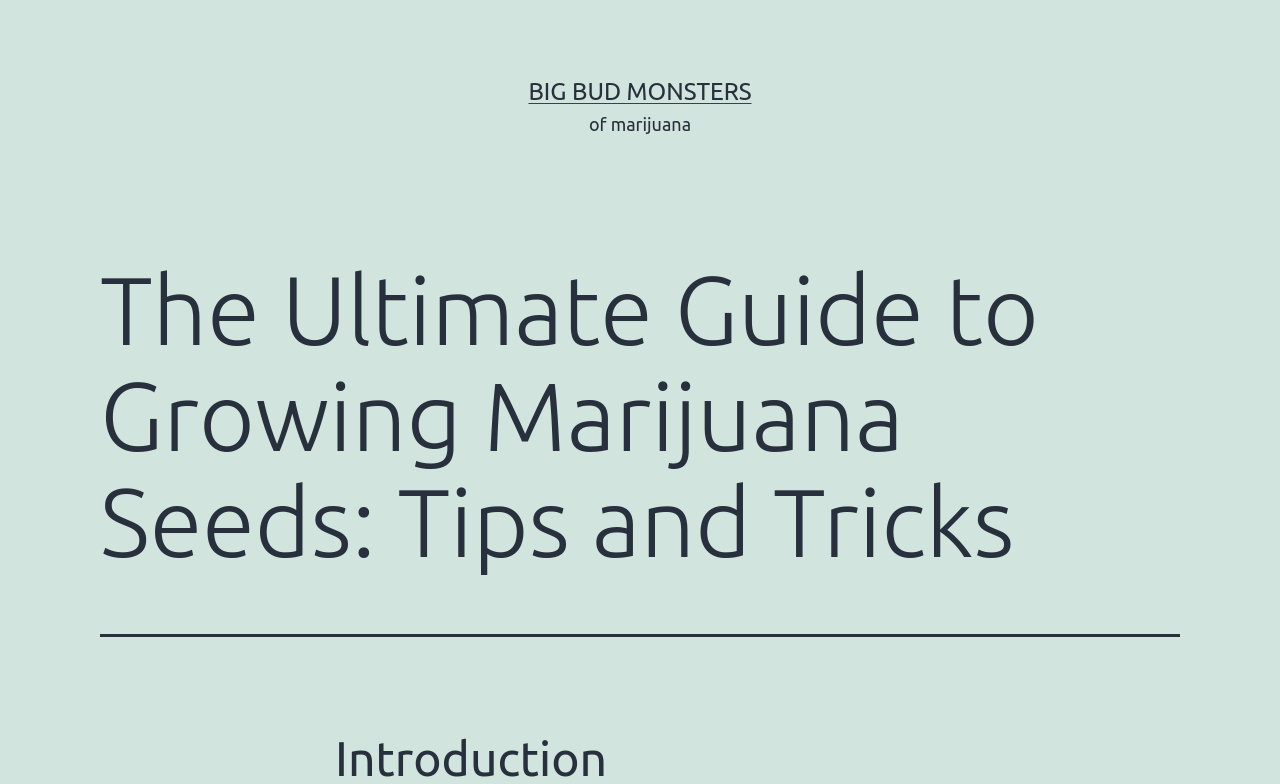Please find and provide the title of the webpage.

The Ultimate Guide to Growing Marijuana Seeds: Tips and Tricks